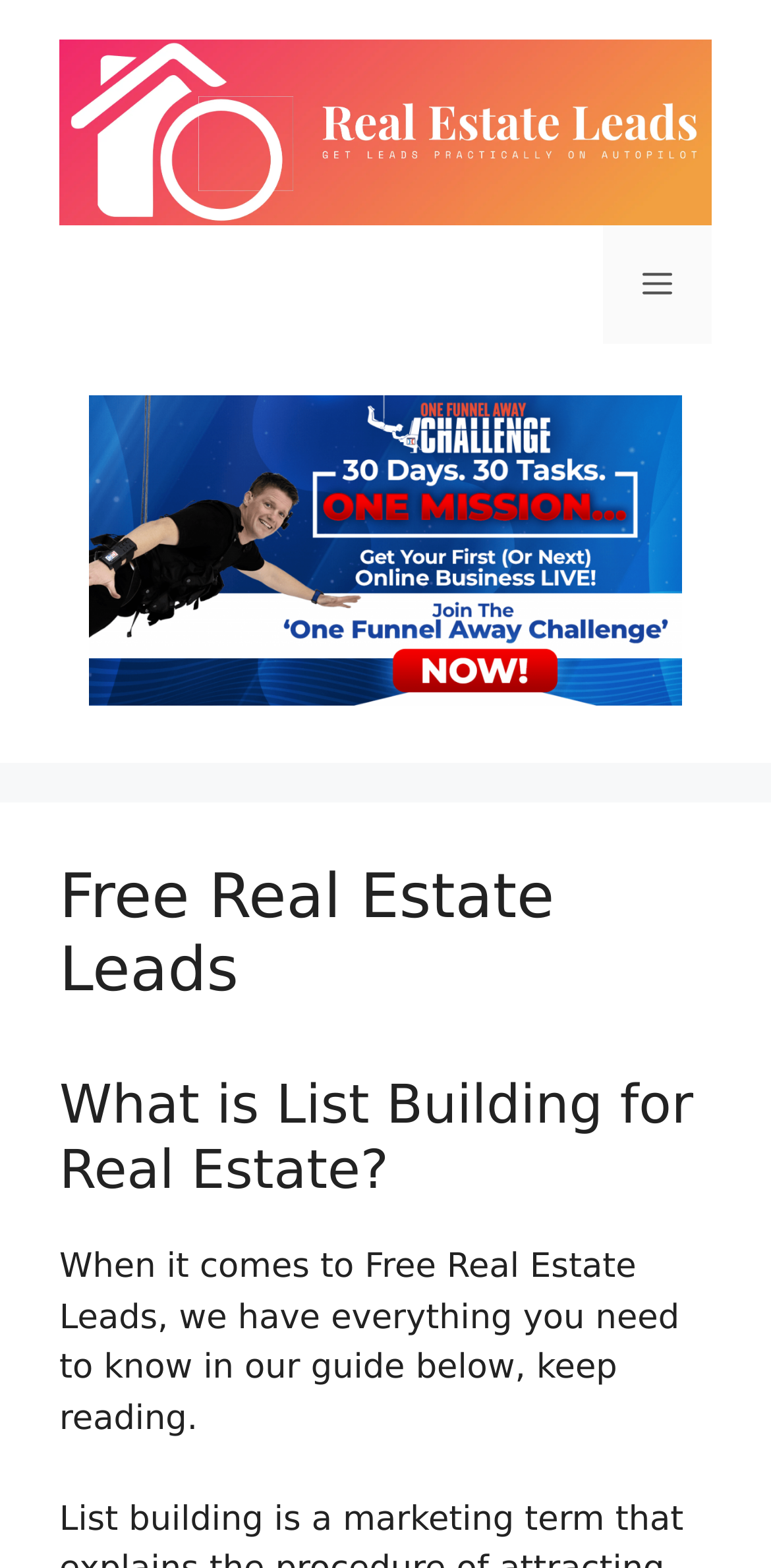Based on the element description: "Menu", identify the UI element and provide its bounding box coordinates. Use four float numbers between 0 and 1, [left, top, right, bottom].

[0.782, 0.144, 0.923, 0.22]